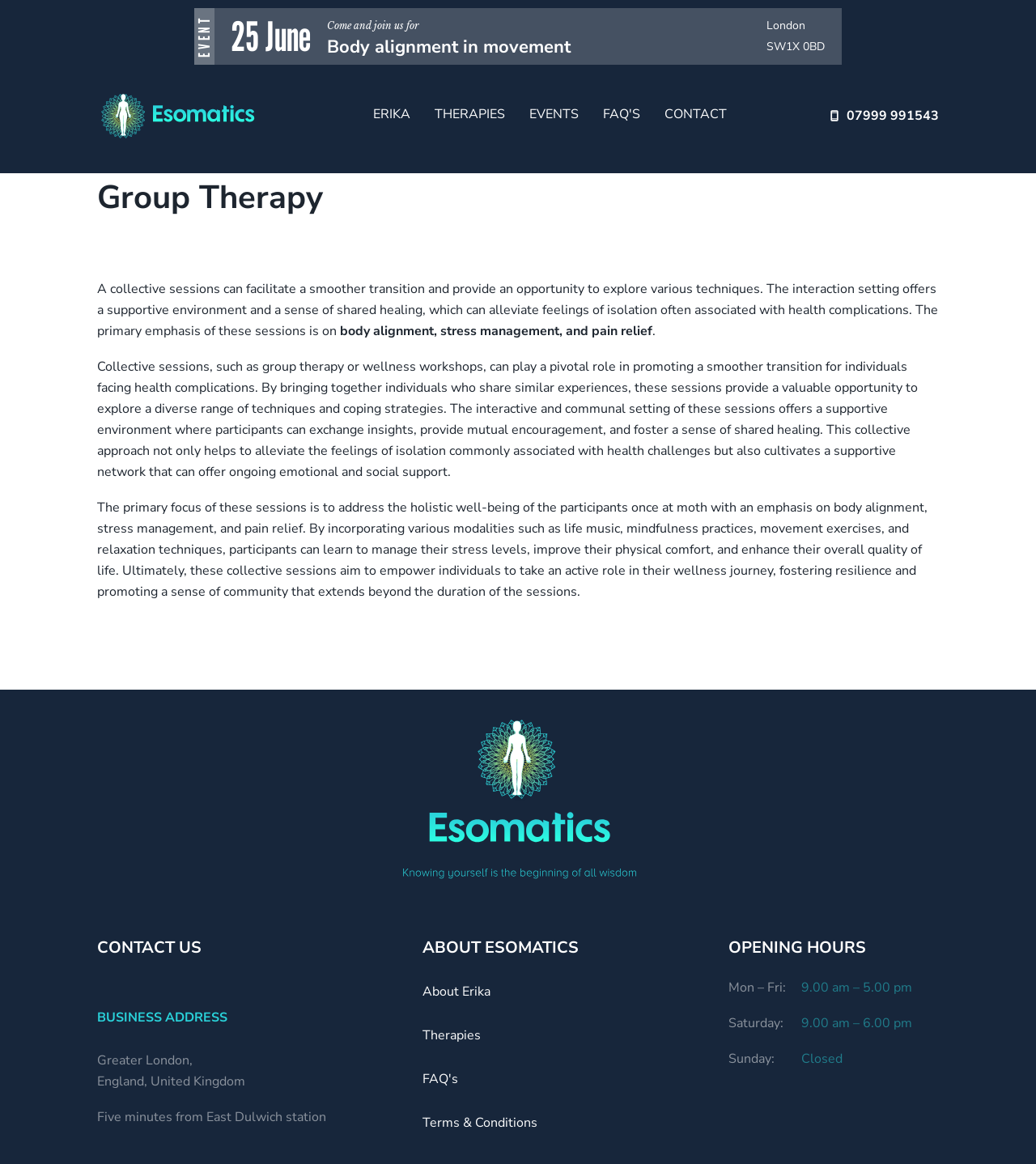For the given element description Terms & Conditions, determine the bounding box coordinates of the UI element. The coordinates should follow the format (top-left x, top-left y, bottom-right x, bottom-right y) and be within the range of 0 to 1.

[0.407, 0.957, 0.518, 0.972]